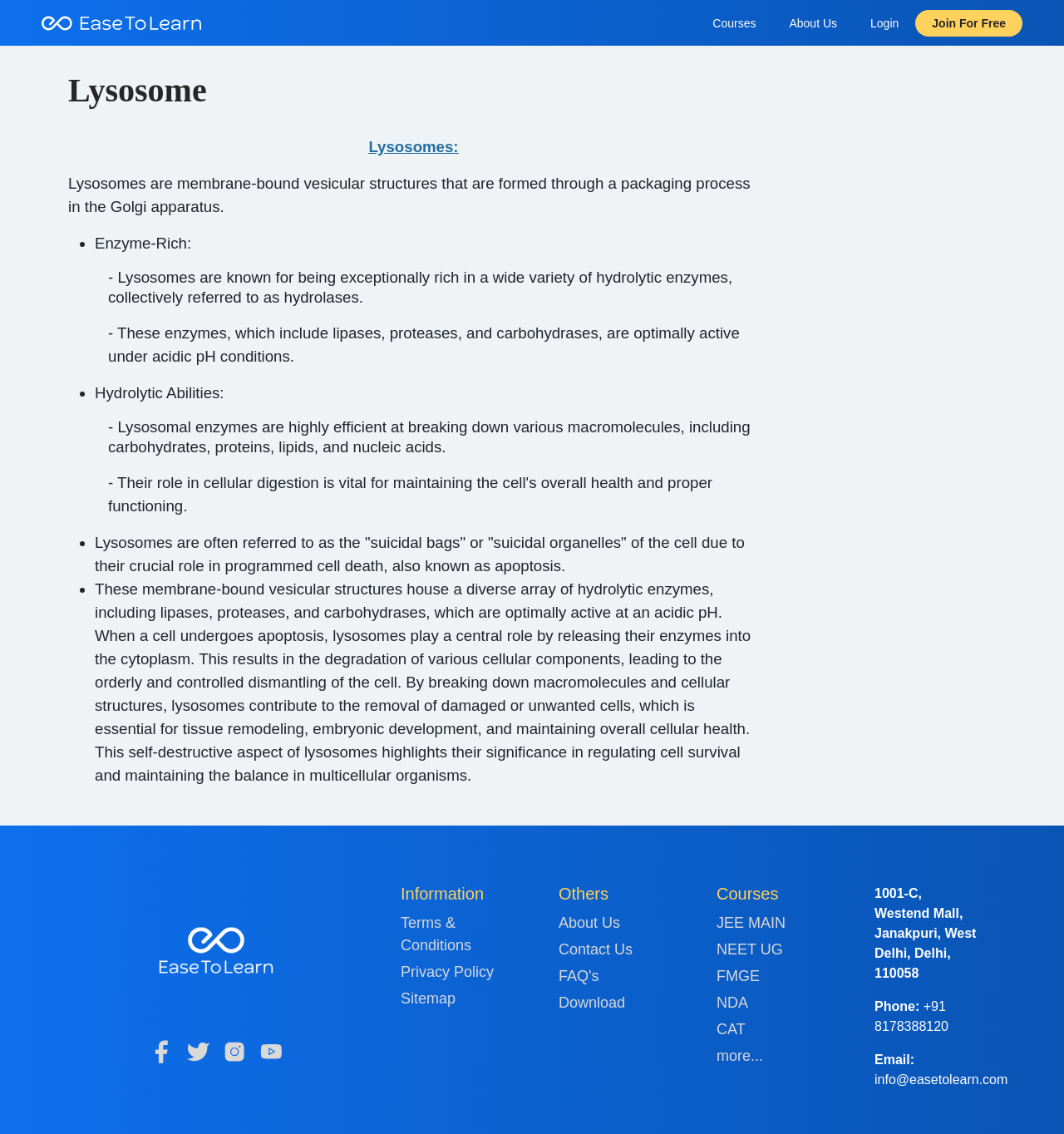What is the pH condition under which lysosomal enzymes are optimally active?
Please provide a detailed and thorough answer to the question.

The webpage states that lysosomal enzymes are optimally active under acidic pH conditions, which is necessary for their function in breaking down macromolecules.